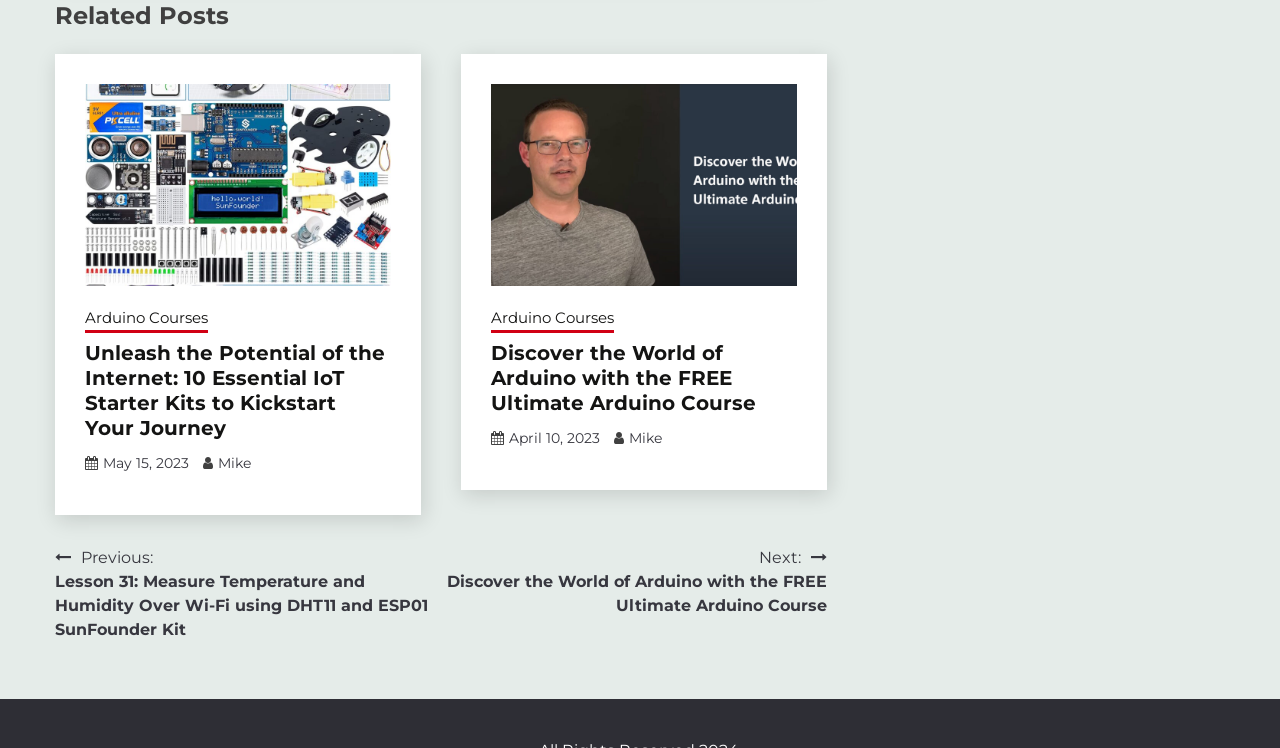Determine the bounding box coordinates of the section to be clicked to follow the instruction: "Go to the previous post". The coordinates should be given as four float numbers between 0 and 1, formatted as [left, top, right, bottom].

[0.043, 0.728, 0.344, 0.858]